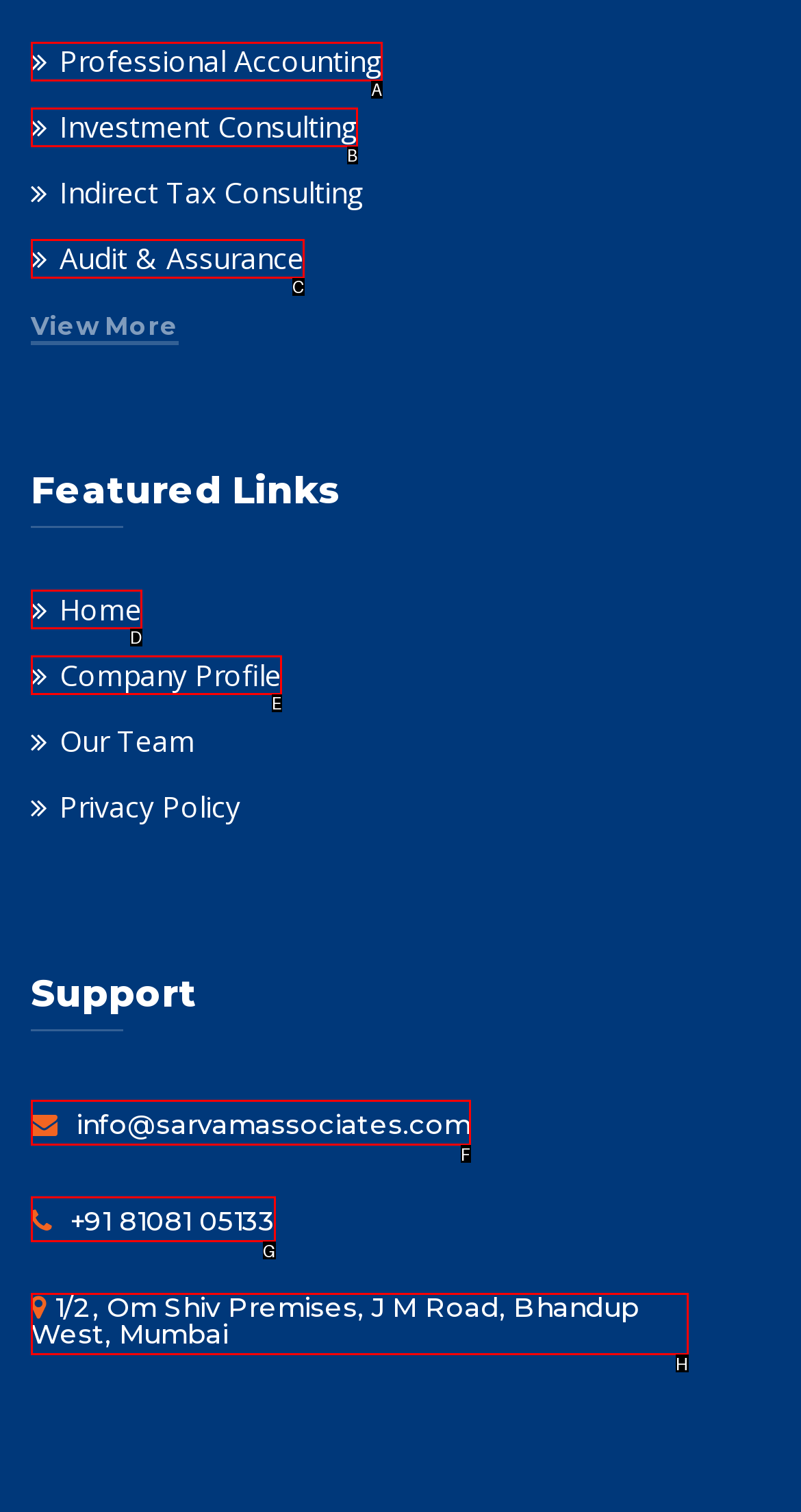From the given options, choose the HTML element that aligns with the description: info@sarvamassociates.com. Respond with the letter of the selected element.

F